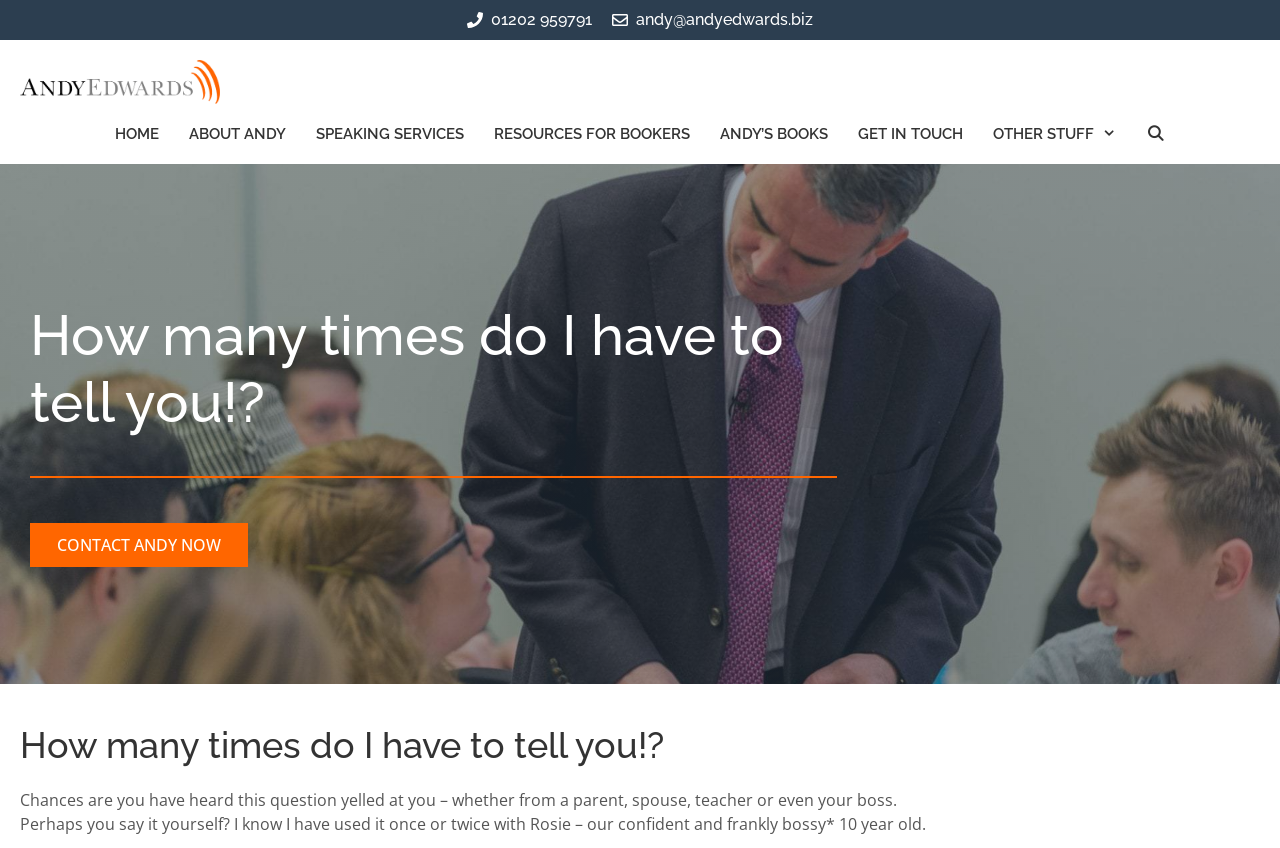Write a detailed summary of the webpage.

This webpage is about Andy Edwards, a speaker and author. At the top left, there is a banner with a link to the site's homepage, accompanied by an image of Andy Edwards. Below the banner, there is a navigation menu with seven links: HOME, ABOUT ANDY, SPEAKING SERVICES, RESOURCES FOR BOOKERS, ANDY'S BOOKS, GET IN TOUCH, and OTHER STUFF. 

On the right side of the navigation menu, there is a search bar link. Below the navigation menu, there is a heading that reads "How many times do I have to tell you!?" followed by a horizontal separator line. 

Underneath the separator, there is a call-to-action link to "CONTACT ANDY NOW". Below this link, there is a heading with the same text as the previous one, "How many times do I have to tell you!?". 

The main content of the page starts with a paragraph of text that discusses the phrase "How many times do I have to tell you!?" and its common usage. The text is positioned in the middle of the page, spanning about two-thirds of the page's width. 

On the top right side of the page, there are two paragraphs with contact information: one for telephone and one for email, each containing a link to the respective contact method.